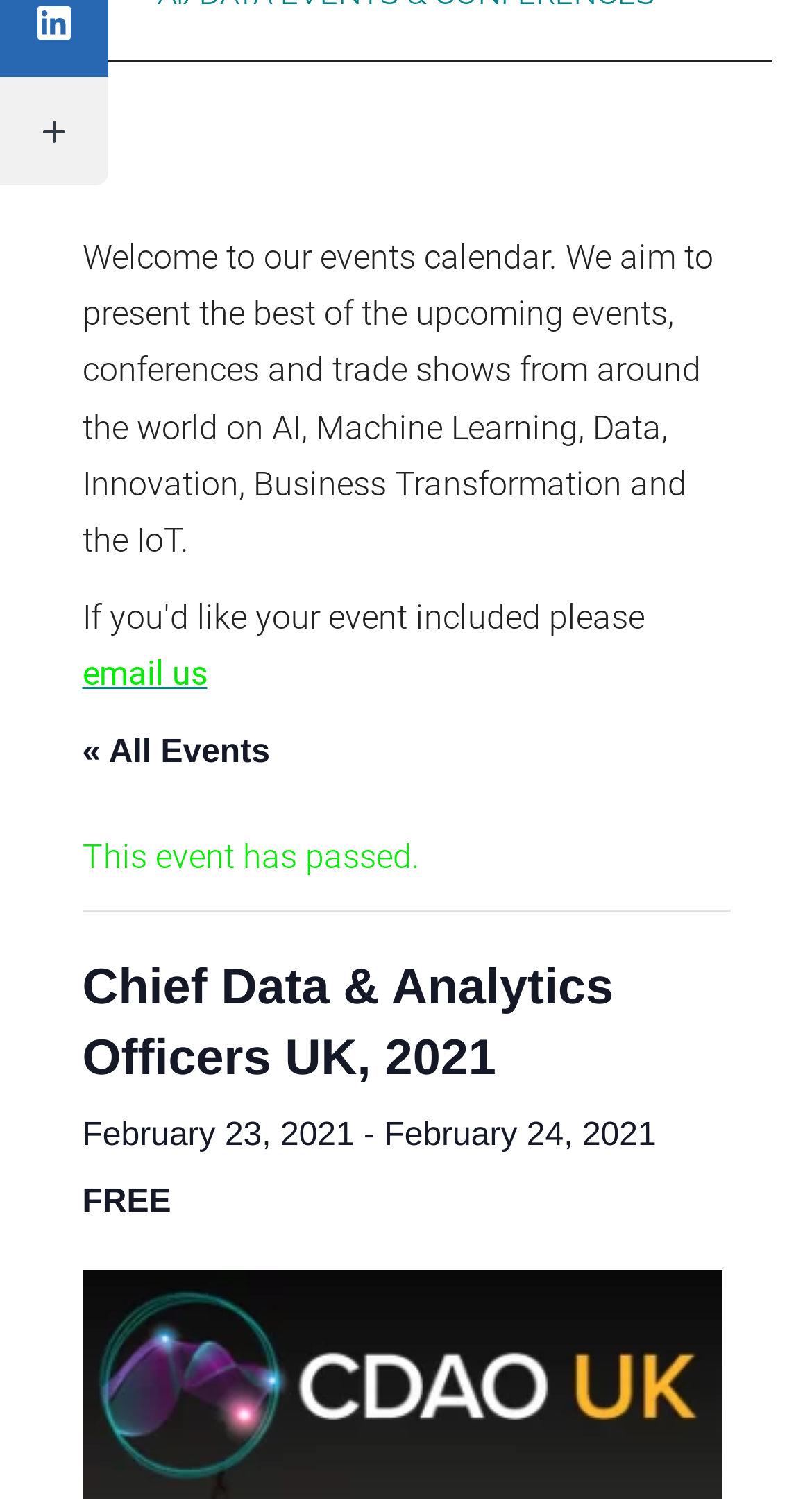Given the element description: "« All Events", predict the bounding box coordinates of the UI element it refers to, using four float numbers between 0 and 1, i.e., [left, top, right, bottom].

[0.101, 0.485, 0.332, 0.509]